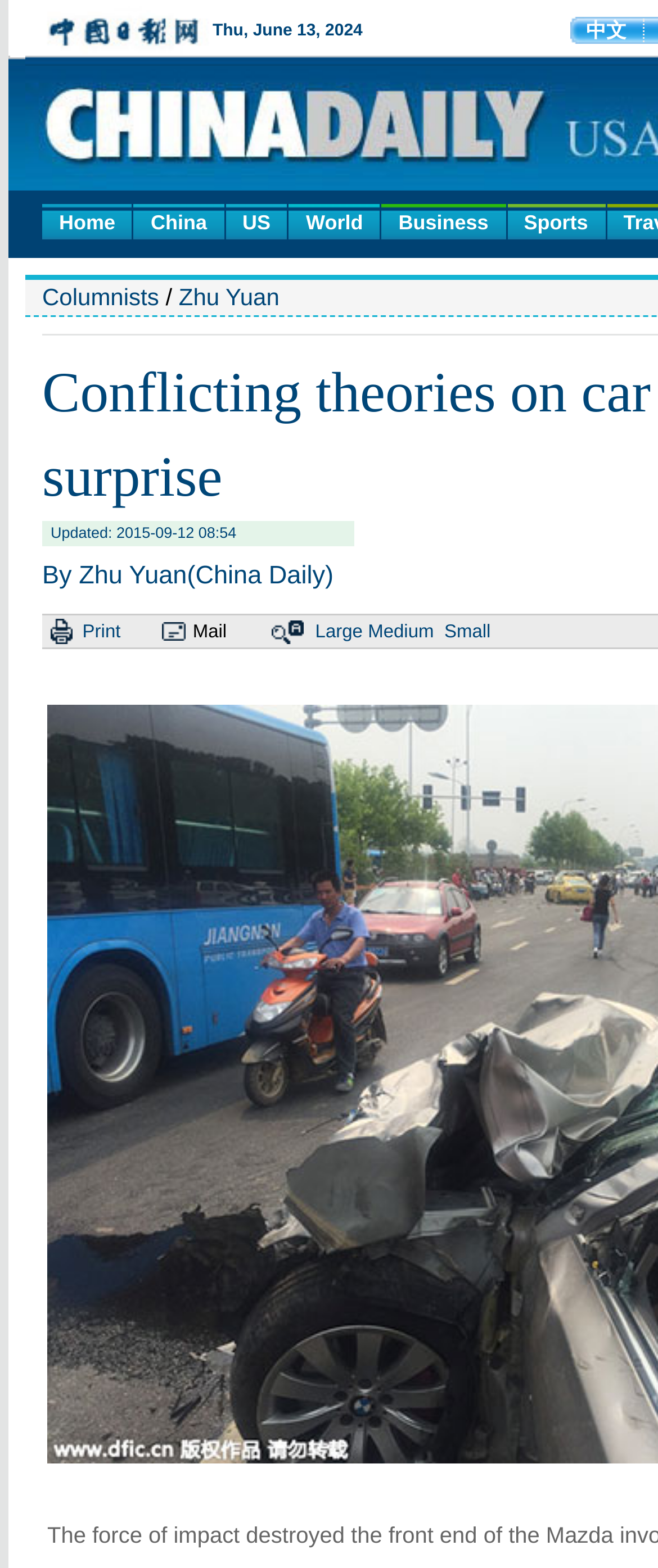What is the date of the update?
Provide a short answer using one word or a brief phrase based on the image.

2015-09-12